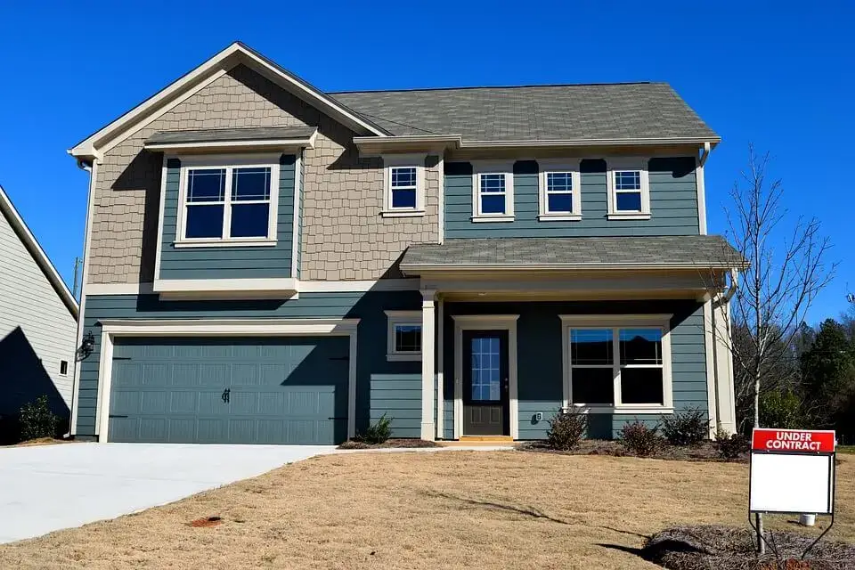What is the purpose of the sign on the lawn?
Please interpret the details in the image and answer the question thoroughly.

The 'Under Contract' sign is placed on the lawn, indicating that the property is in the process of being sold.